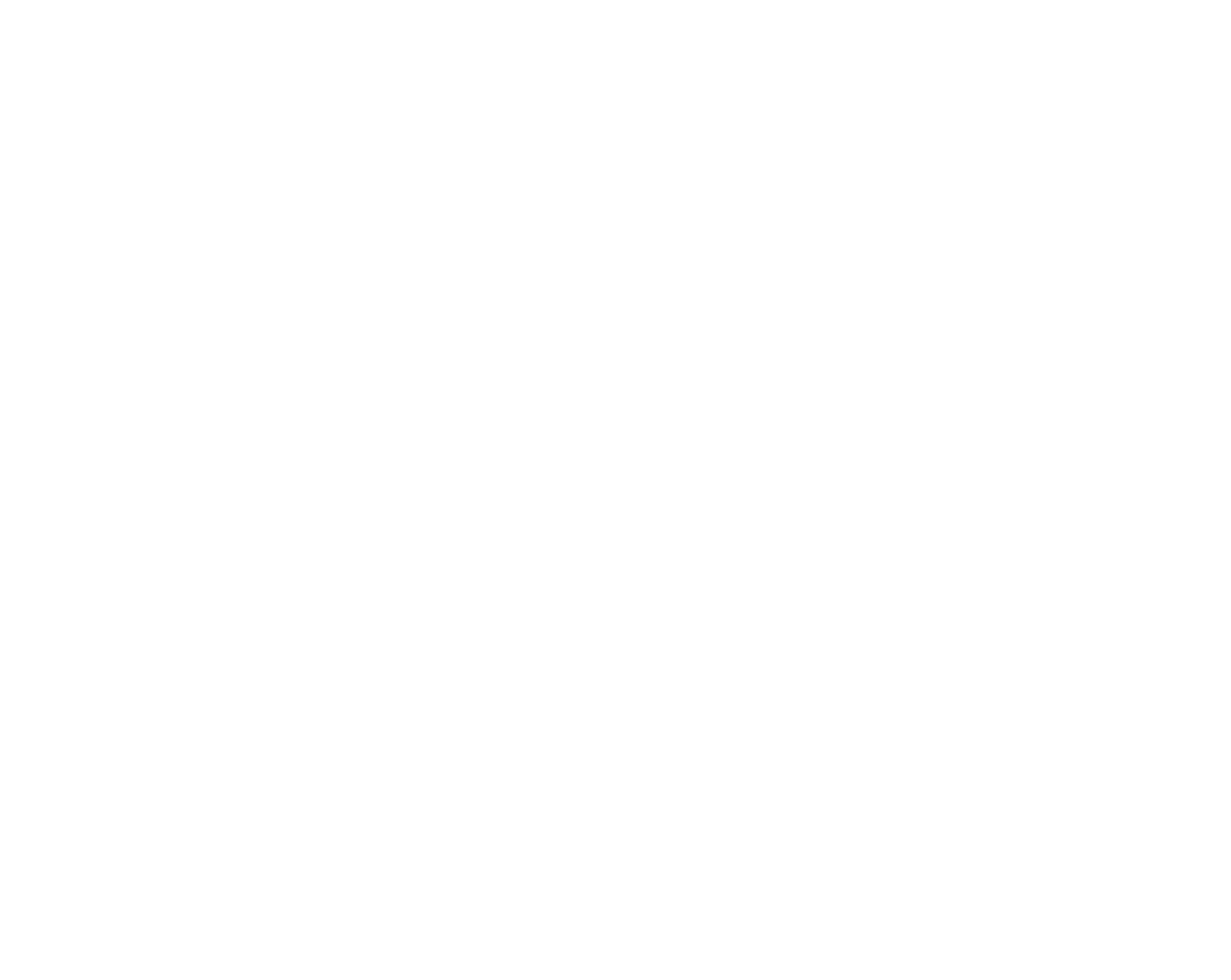What is the phone number of Oslo Nye Høyskole?
Using the visual information, reply with a single word or short phrase.

(+47) 23 23 38 20